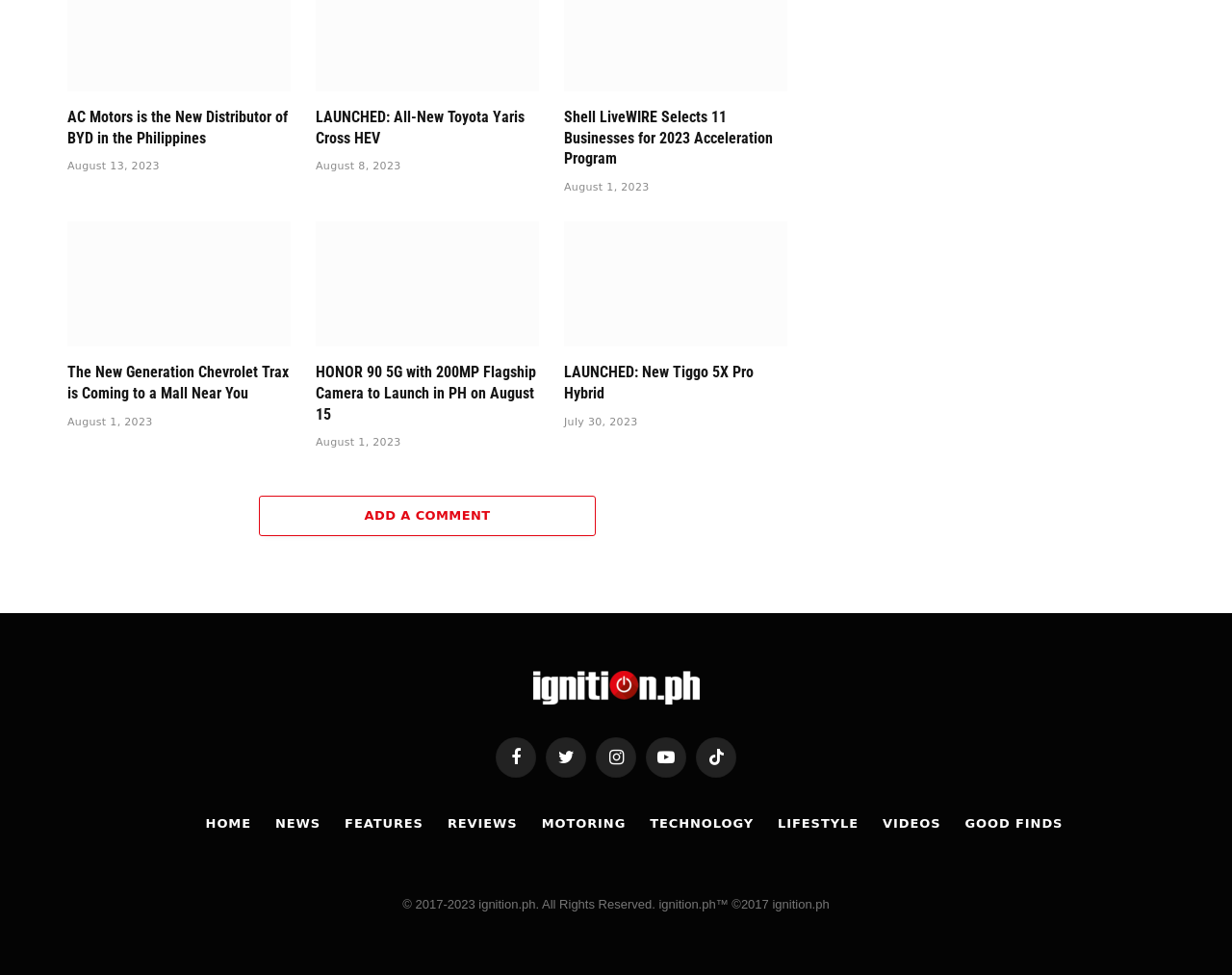Answer in one word or a short phrase: 
What is the position of the link 'ADD A COMMENT' on the webpage?

Below the articles